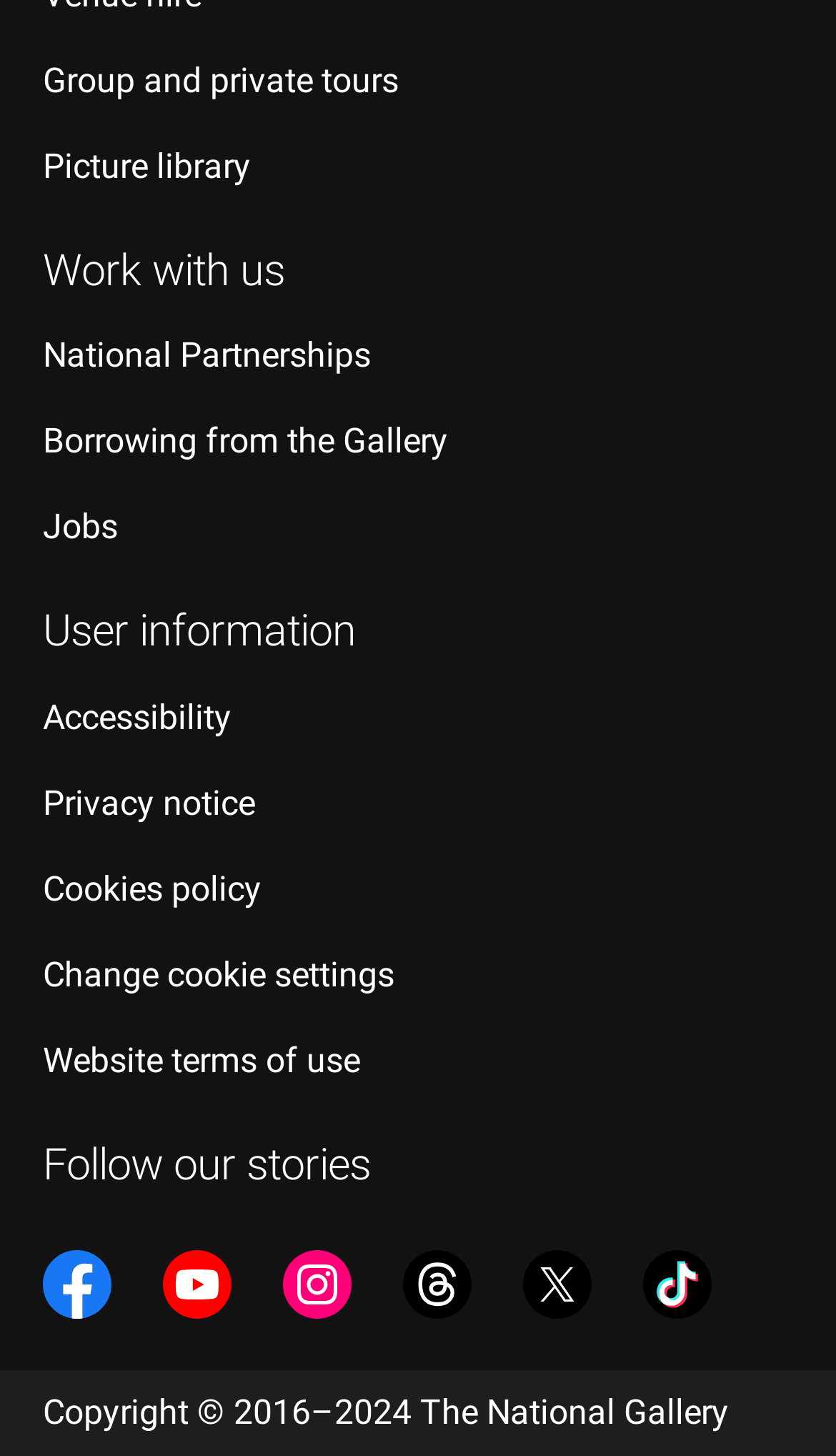Please find the bounding box coordinates of the section that needs to be clicked to achieve this instruction: "Check the checkbox".

None